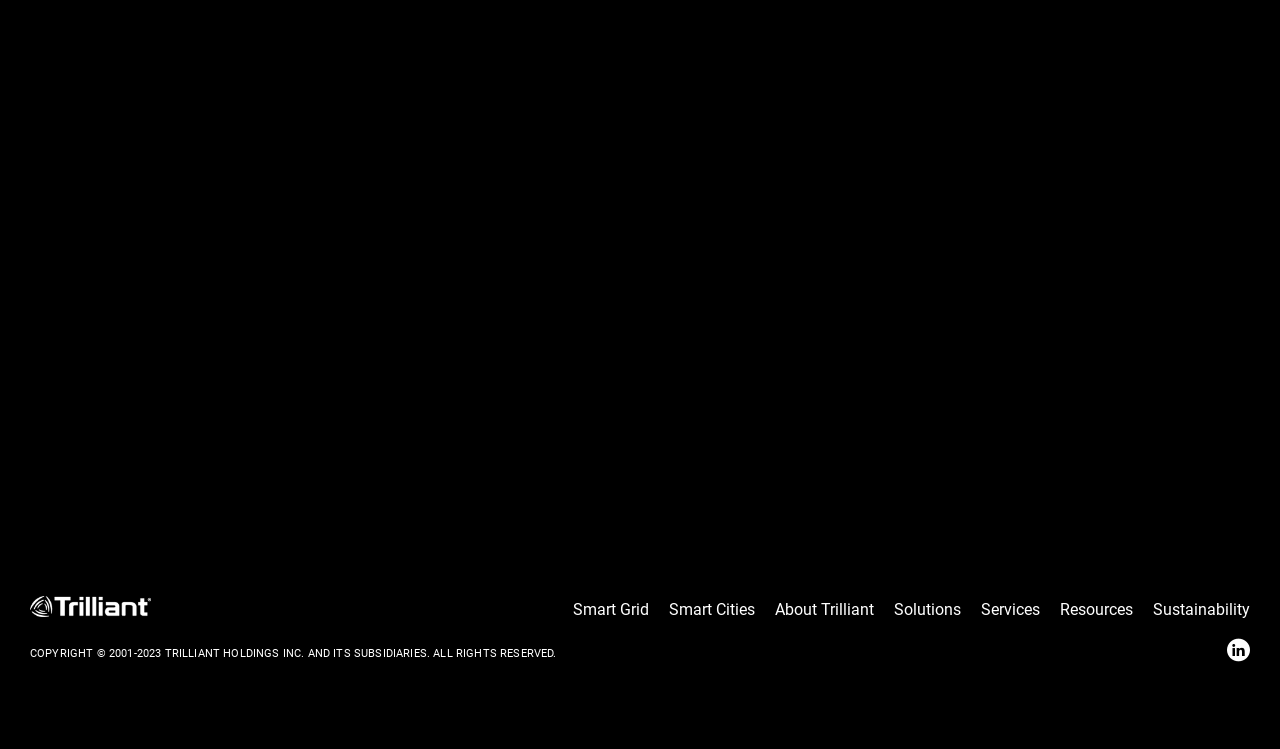Determine the bounding box coordinates of the target area to click to execute the following instruction: "explore Solutions."

[0.698, 0.801, 0.751, 0.826]